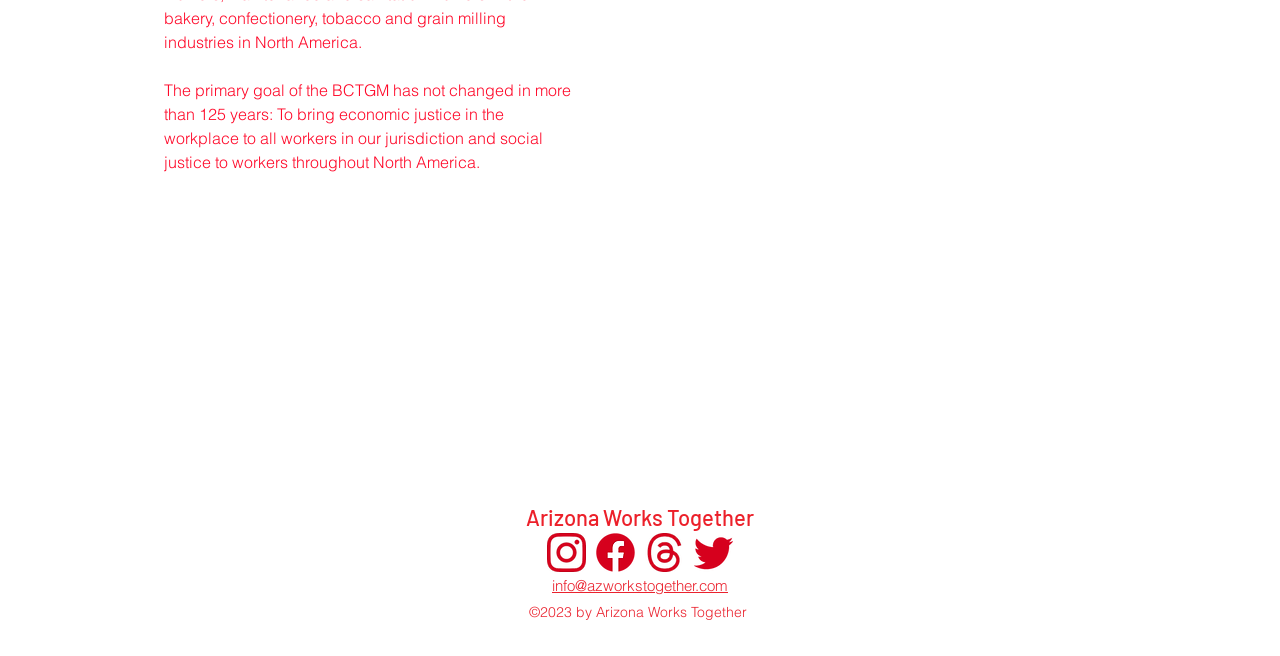Provide the bounding box coordinates of the UI element that matches the description: "aria-label="Facebook"".

[0.466, 0.813, 0.496, 0.872]